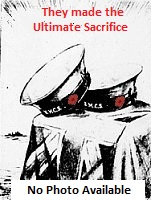What does the text above the hats read?
Could you answer the question in a detailed manner, providing as much information as possible?

The bold text above the naval hats reads 'They made the Ultimate Sacrifice', emphasizing the dedication and bravery of those who served in the Royal Canadian Navy.